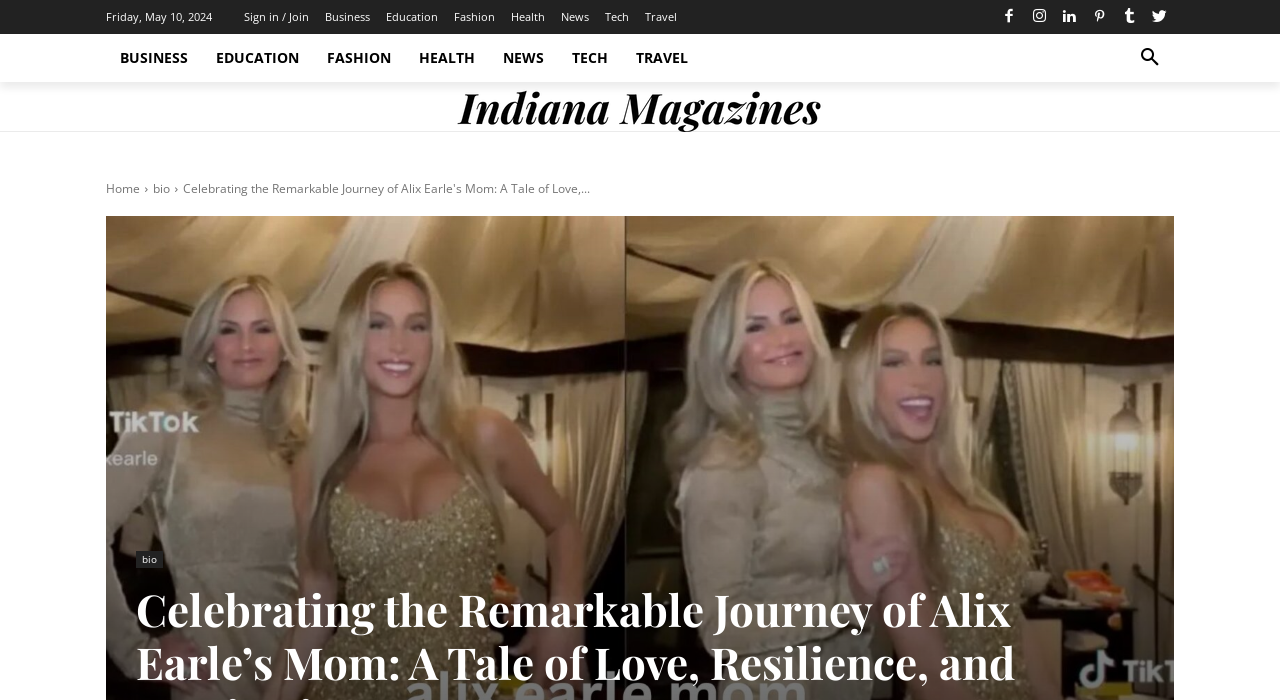Using the given element description, provide the bounding box coordinates (top-left x, top-left y, bottom-right x, bottom-right y) for the corresponding UI element in the screenshot: parent_node: Message name="message" placeholder="Message"

None